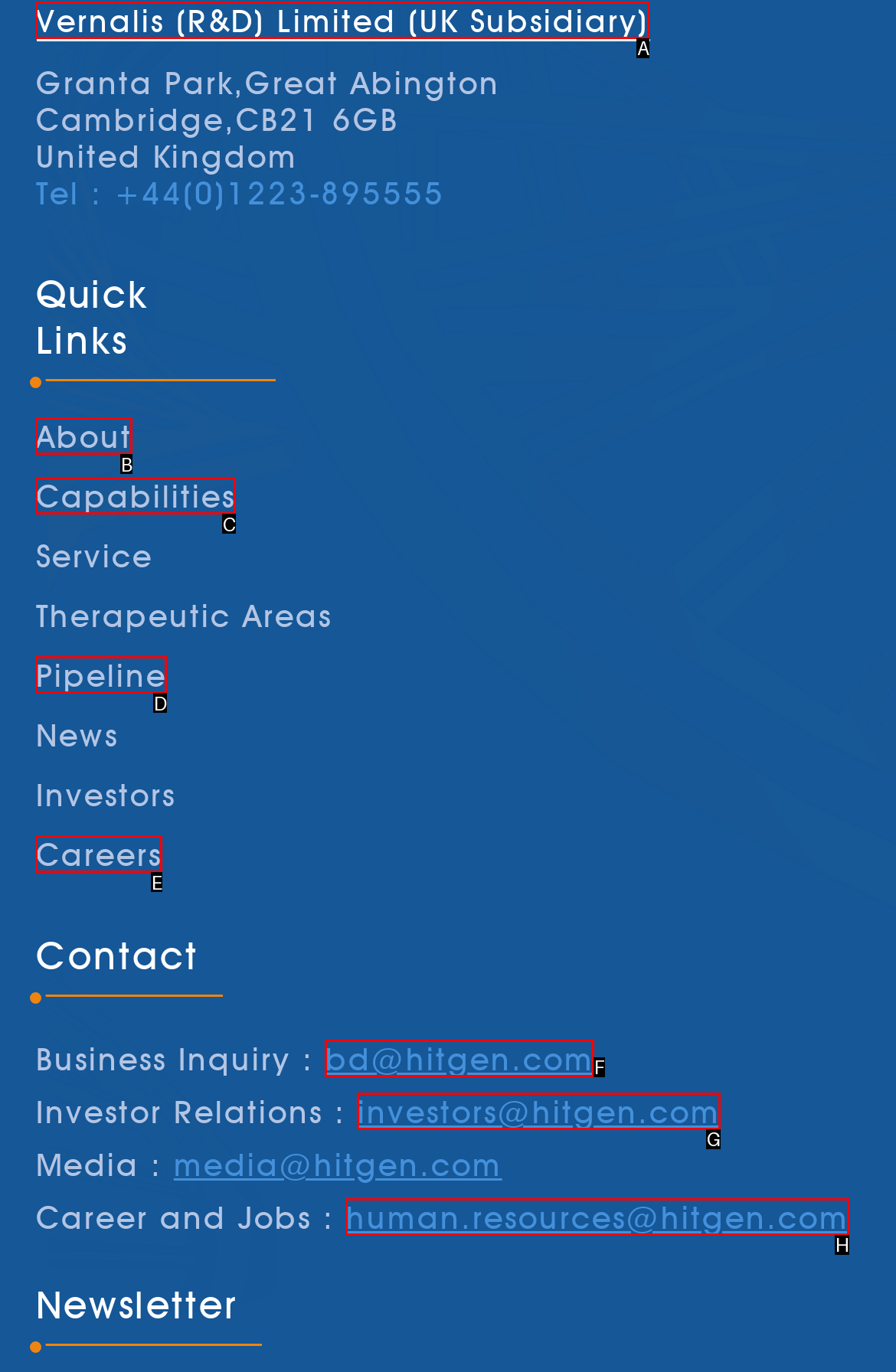Choose the letter of the option that needs to be clicked to perform the task: Visit the Careers page. Answer with the letter.

E